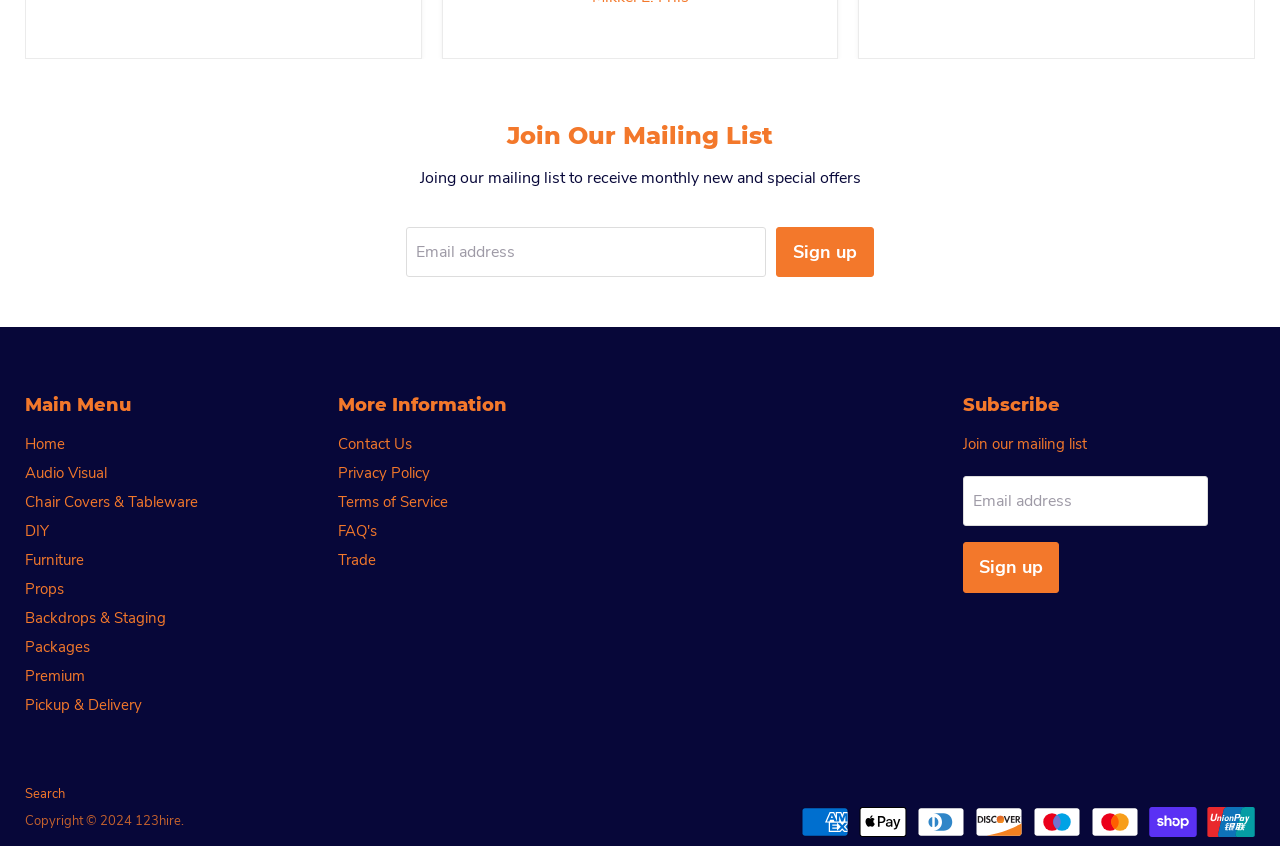Determine the bounding box coordinates of the clickable element to complete this instruction: "Click on the Home link". Provide the coordinates in the format of four float numbers between 0 and 1, [left, top, right, bottom].

[0.02, 0.513, 0.051, 0.537]